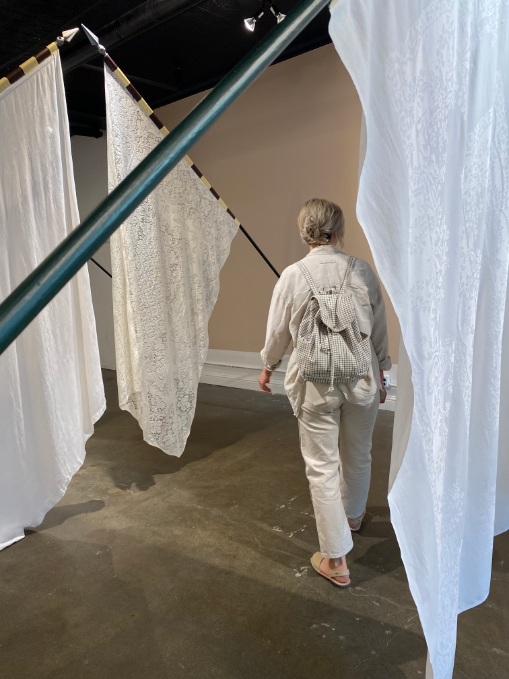Please provide a brief answer to the following inquiry using a single word or phrase:
What is the dominant color of the curtains?

White